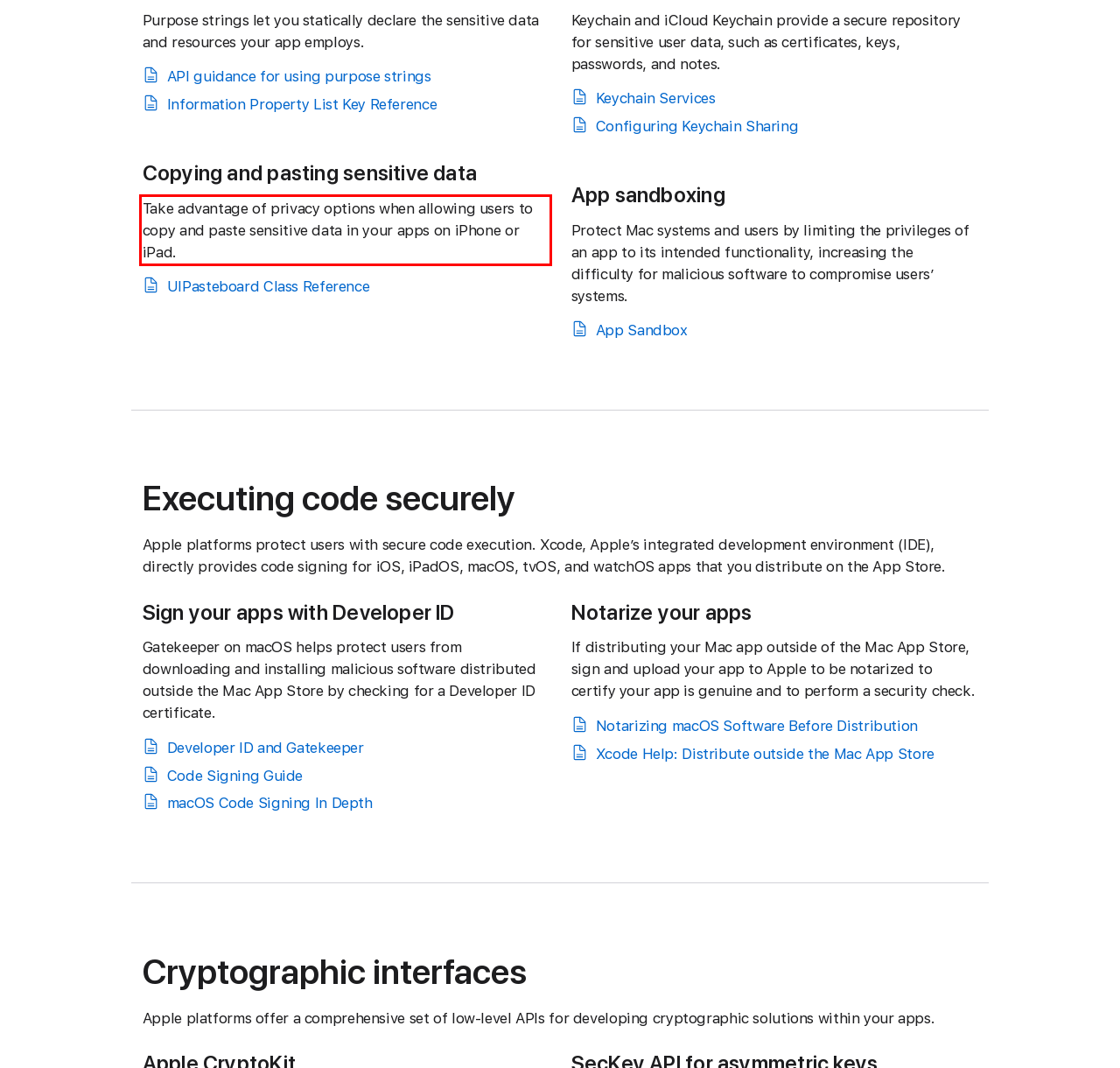Please examine the webpage screenshot containing a red bounding box and use OCR to recognize and output the text inside the red bounding box.

Take advantage of privacy options when allowing users to copy and paste sensitive data in your apps on iPhone or iPad.